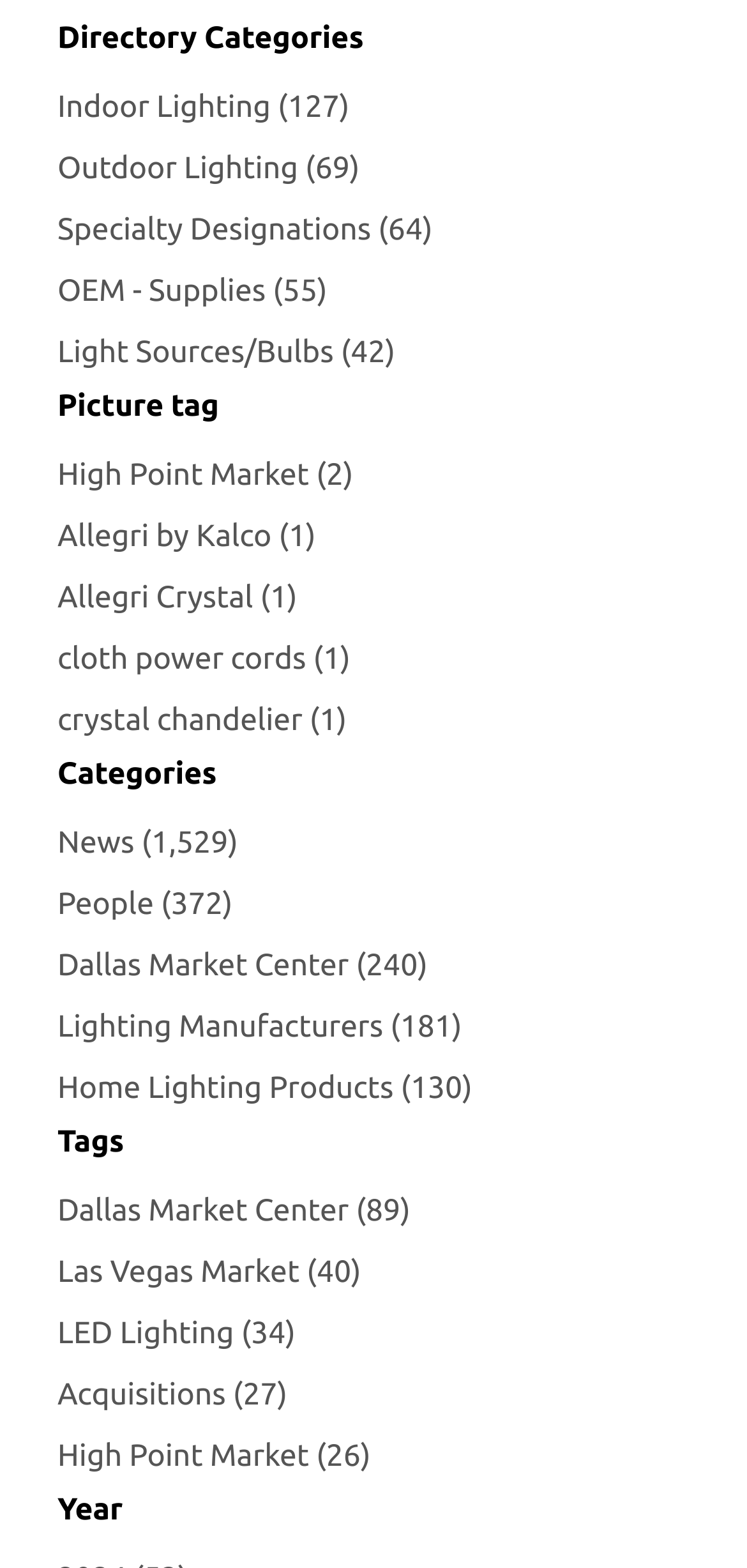Locate the bounding box coordinates of the region to be clicked to comply with the following instruction: "Learn about LED Lighting". The coordinates must be four float numbers between 0 and 1, in the form [left, top, right, bottom].

[0.077, 0.834, 0.396, 0.868]